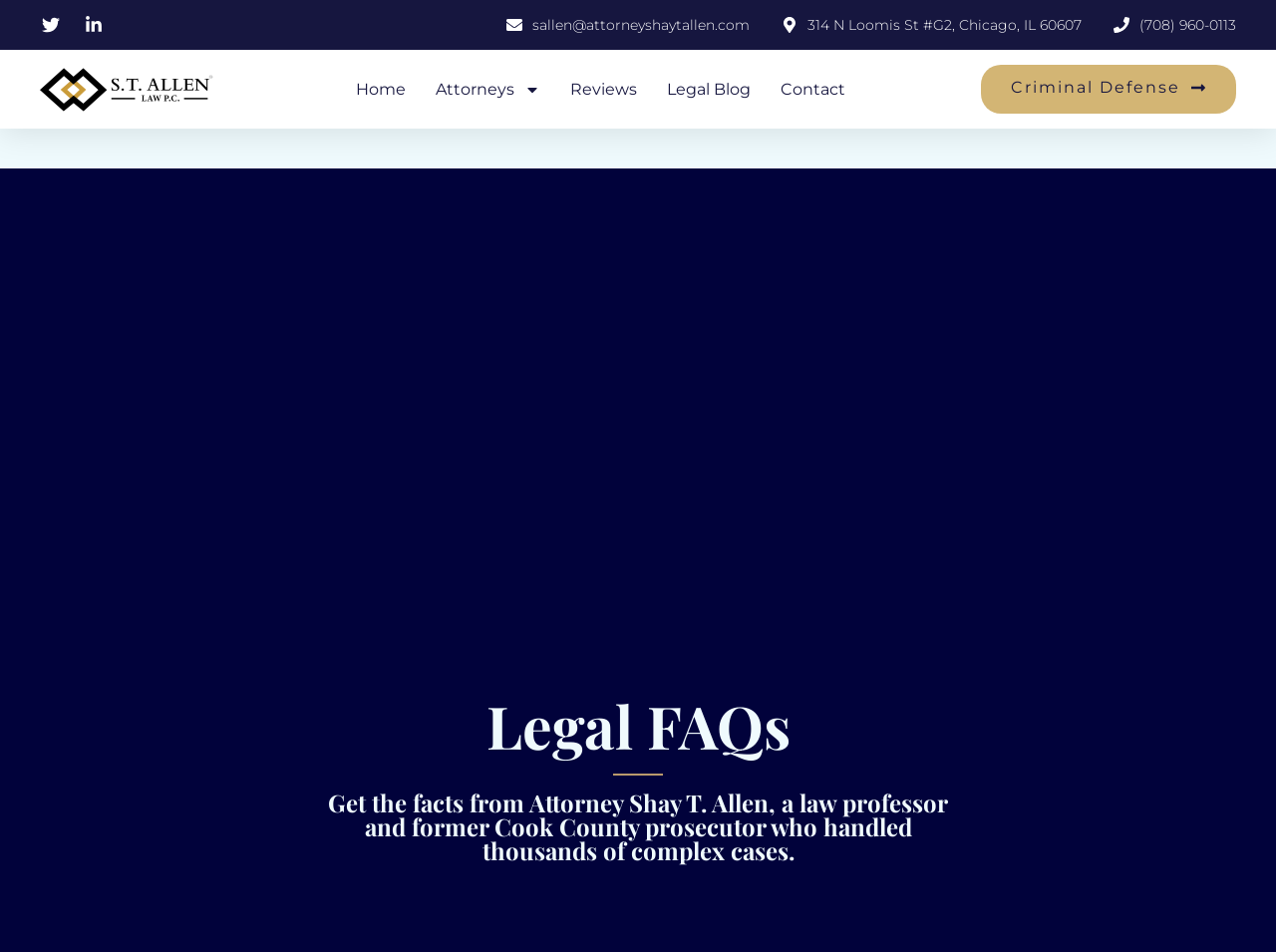Identify the bounding box coordinates of the region I need to click to complete this instruction: "Contact Shay Allen Attorney at Law".

[0.611, 0.07, 0.662, 0.118]